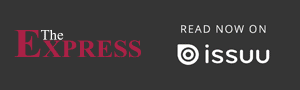What is the color of the lettering of 'The Express'?
Please give a detailed and elaborate answer to the question.

According to the caption, the lettering of 'The Express' is described as 'bold, maroon', which indicates that the color of the lettering is maroon.